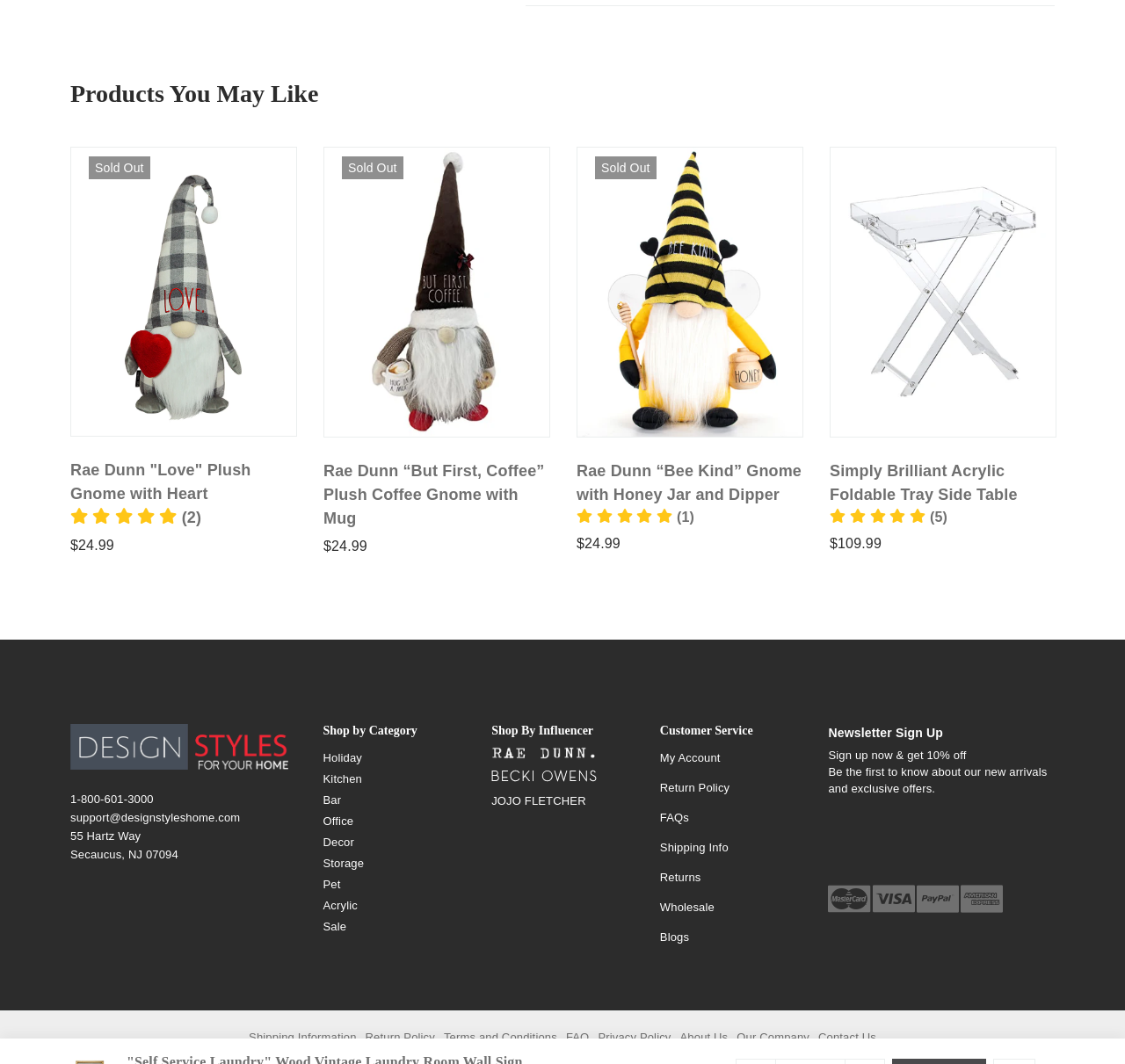Please find and report the bounding box coordinates of the element to click in order to perform the following action: "Sign up for the newsletter". The coordinates should be expressed as four float numbers between 0 and 1, in the format [left, top, right, bottom].

[0.736, 0.778, 0.898, 0.82]